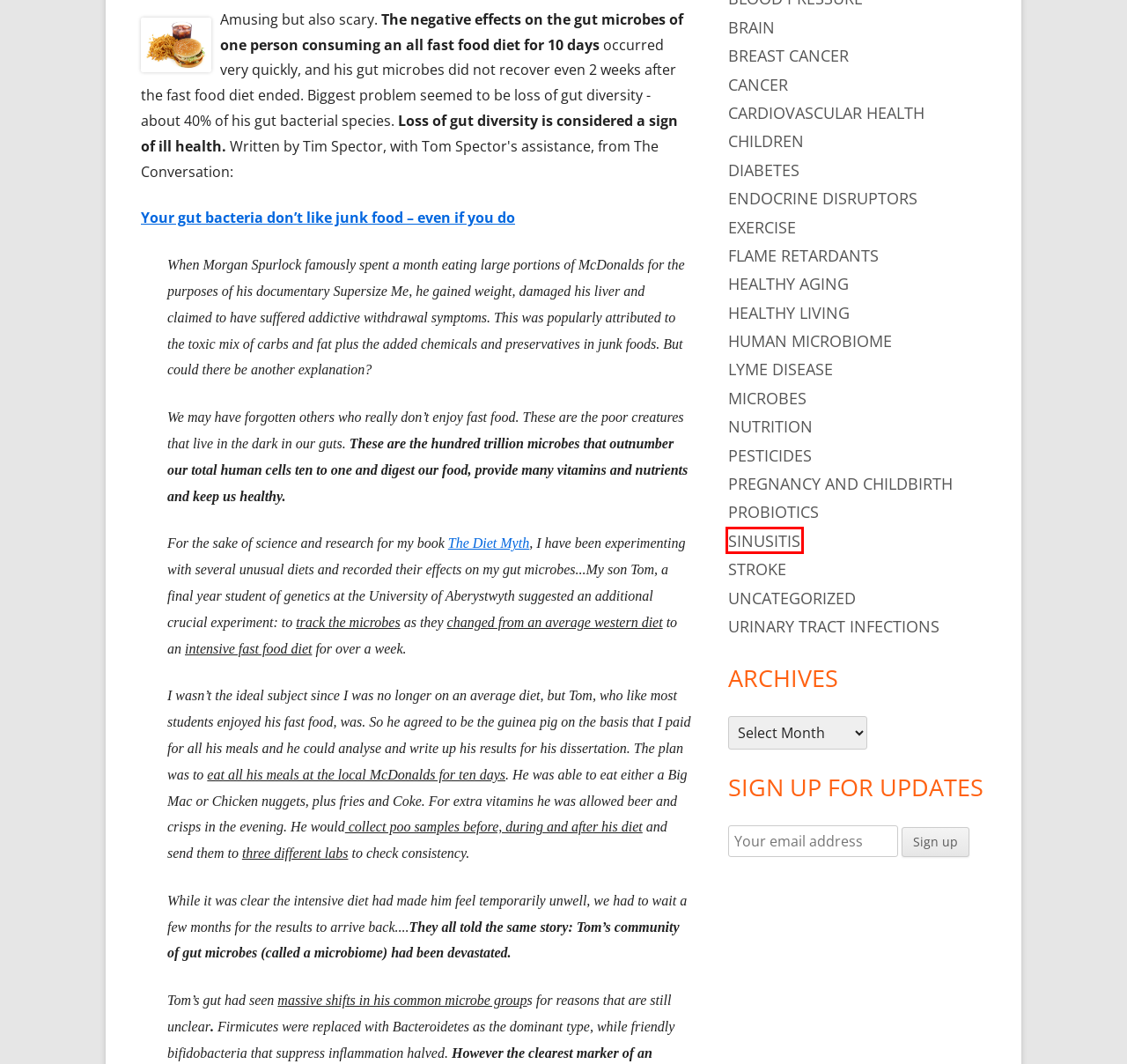Look at the screenshot of a webpage with a red bounding box and select the webpage description that best corresponds to the new page after clicking the element in the red box. Here are the options:
A. endocrine disruptors – Lacto Bacto
B. Exercise – Lacto Bacto
C. Tim Spector, Professor of Genetics and Author
D. brain – Lacto Bacto
E. human microbiome – Lacto Bacto
F. flame retardants – Lacto Bacto
G. cancer – Lacto Bacto
H. sinusitis – Lacto Bacto

H